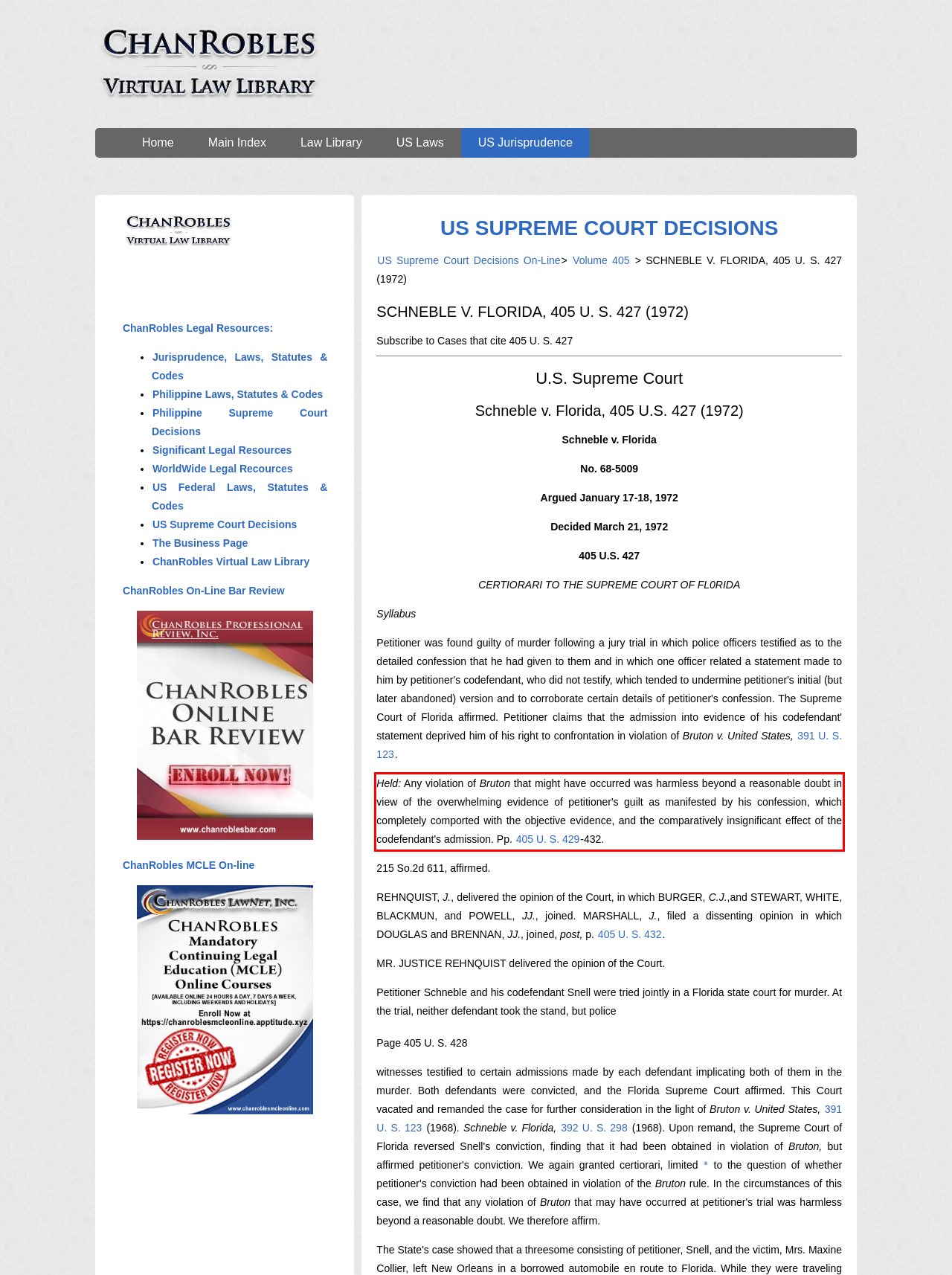Locate the red bounding box in the provided webpage screenshot and use OCR to determine the text content inside it.

Held: Any violation of Bruton that might have occurred was harmless beyond a reasonable doubt in view of the overwhelming evidence of petitioner's guilt as manifested by his confession, which completely comported with the objective evidence, and the comparatively insignificant effect of the codefendant's admission. Pp. 405 U. S. 429-432.